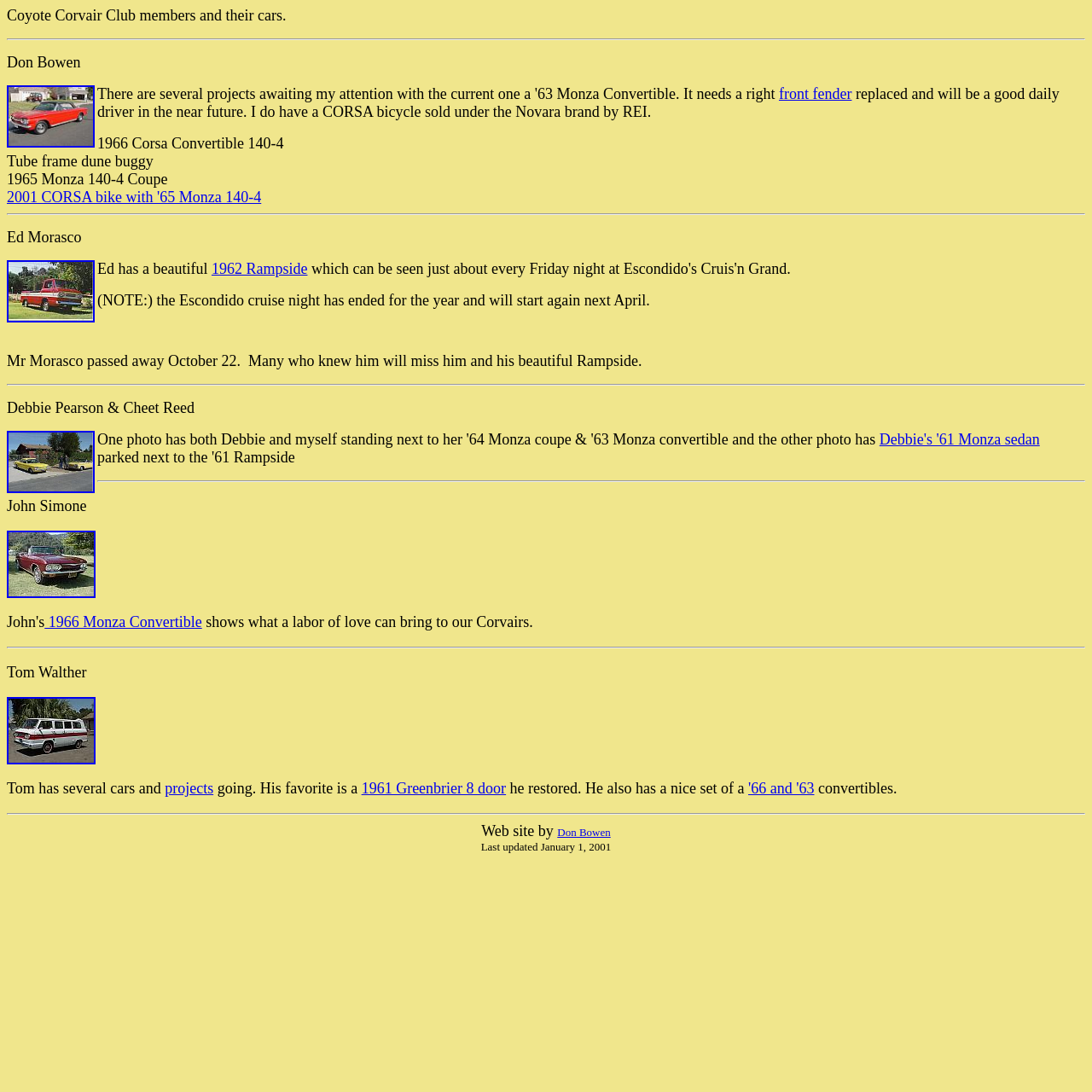Locate the bounding box coordinates of the clickable area needed to fulfill the instruction: "View Don Bowen's profile".

[0.006, 0.049, 0.074, 0.065]